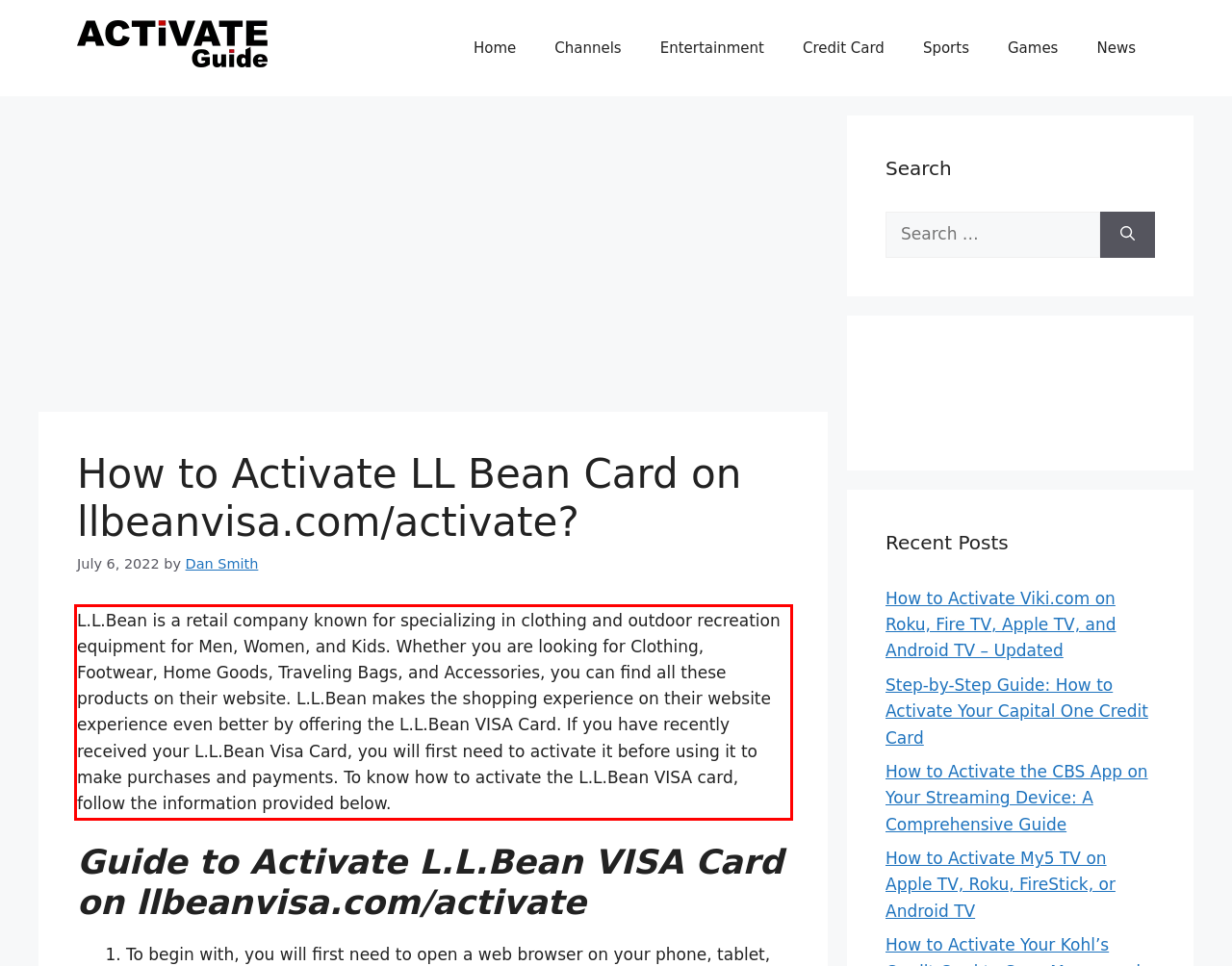You have a screenshot of a webpage with a UI element highlighted by a red bounding box. Use OCR to obtain the text within this highlighted area.

L.L.Bean is a retail company known for specializing in clothing and outdoor recreation equipment for Men, Women, and Kids. Whether you are looking for Clothing, Footwear, Home Goods, Traveling Bags, and Accessories, you can find all these products on their website. L.L.Bean makes the shopping experience on their website experience even better by offering the L.L.Bean VISA Card. If you have recently received your L.L.Bean Visa Card, you will first need to activate it before using it to make purchases and payments. To know how to activate the L.L.Bean VISA card, follow the information provided below.